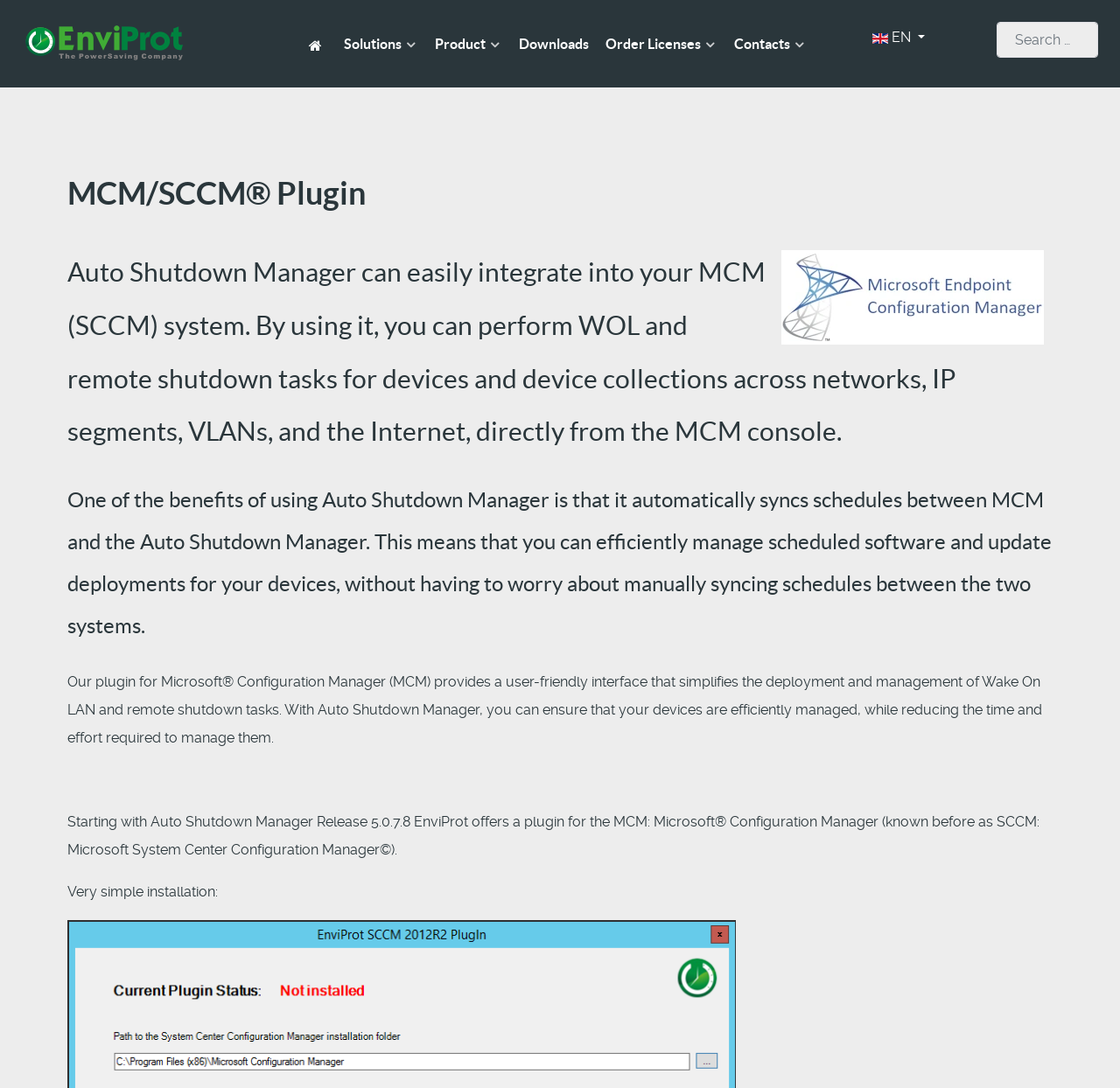Provide a brief response to the question using a single word or phrase: 
What is the purpose of Auto Shutdown Manager?

Save energy